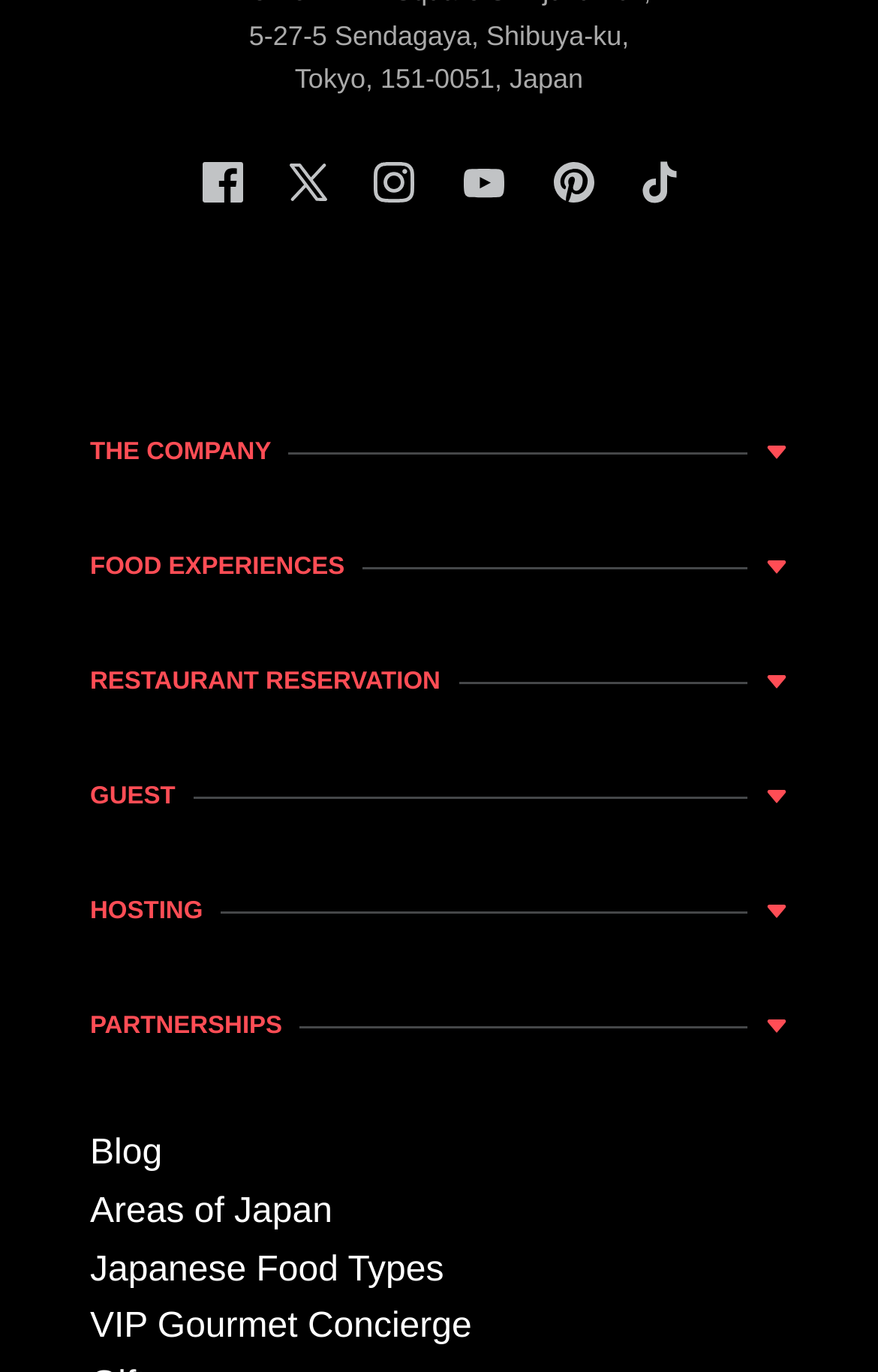Please identify the bounding box coordinates of the element's region that needs to be clicked to fulfill the following instruction: "Download copyright form". The bounding box coordinates should consist of four float numbers between 0 and 1, i.e., [left, top, right, bottom].

None